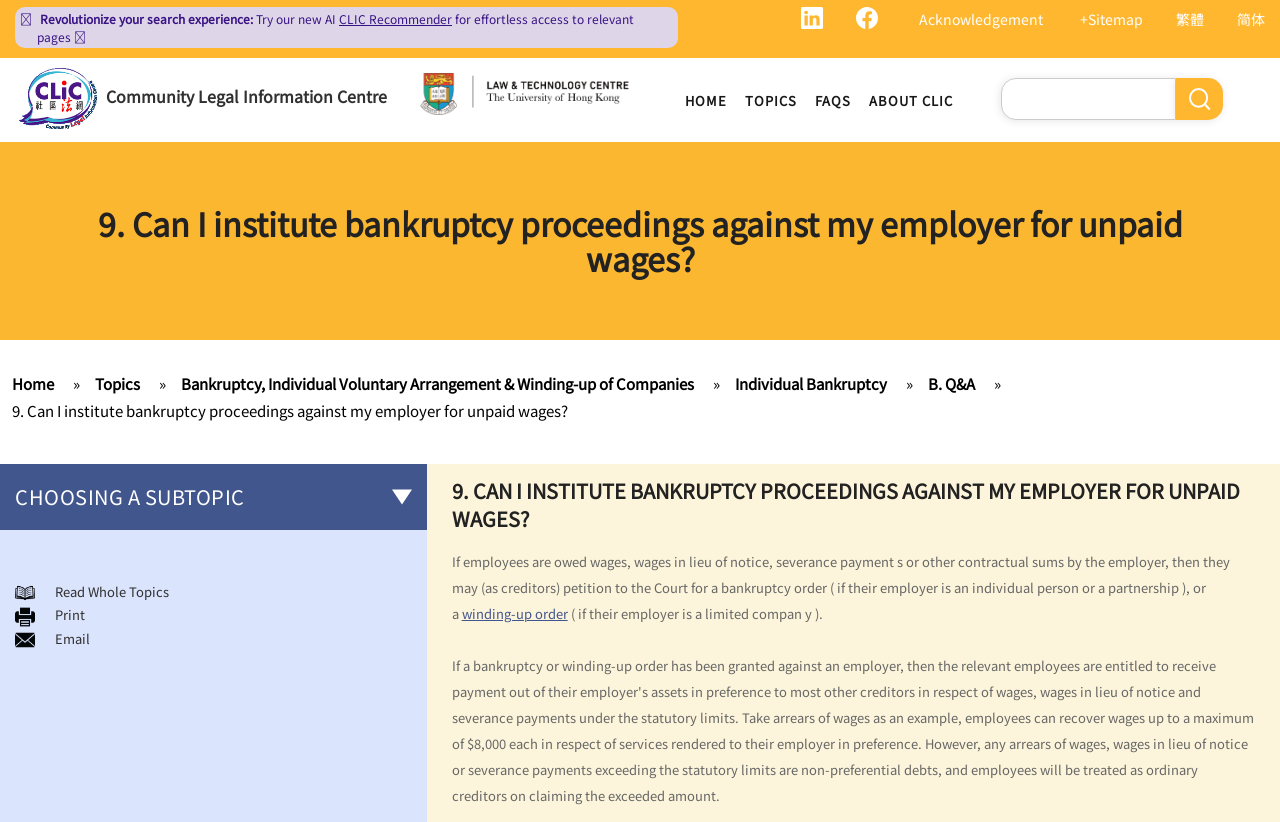Please determine the bounding box coordinates of the section I need to click to accomplish this instruction: "Go to the home page".

[0.528, 0.072, 0.575, 0.173]